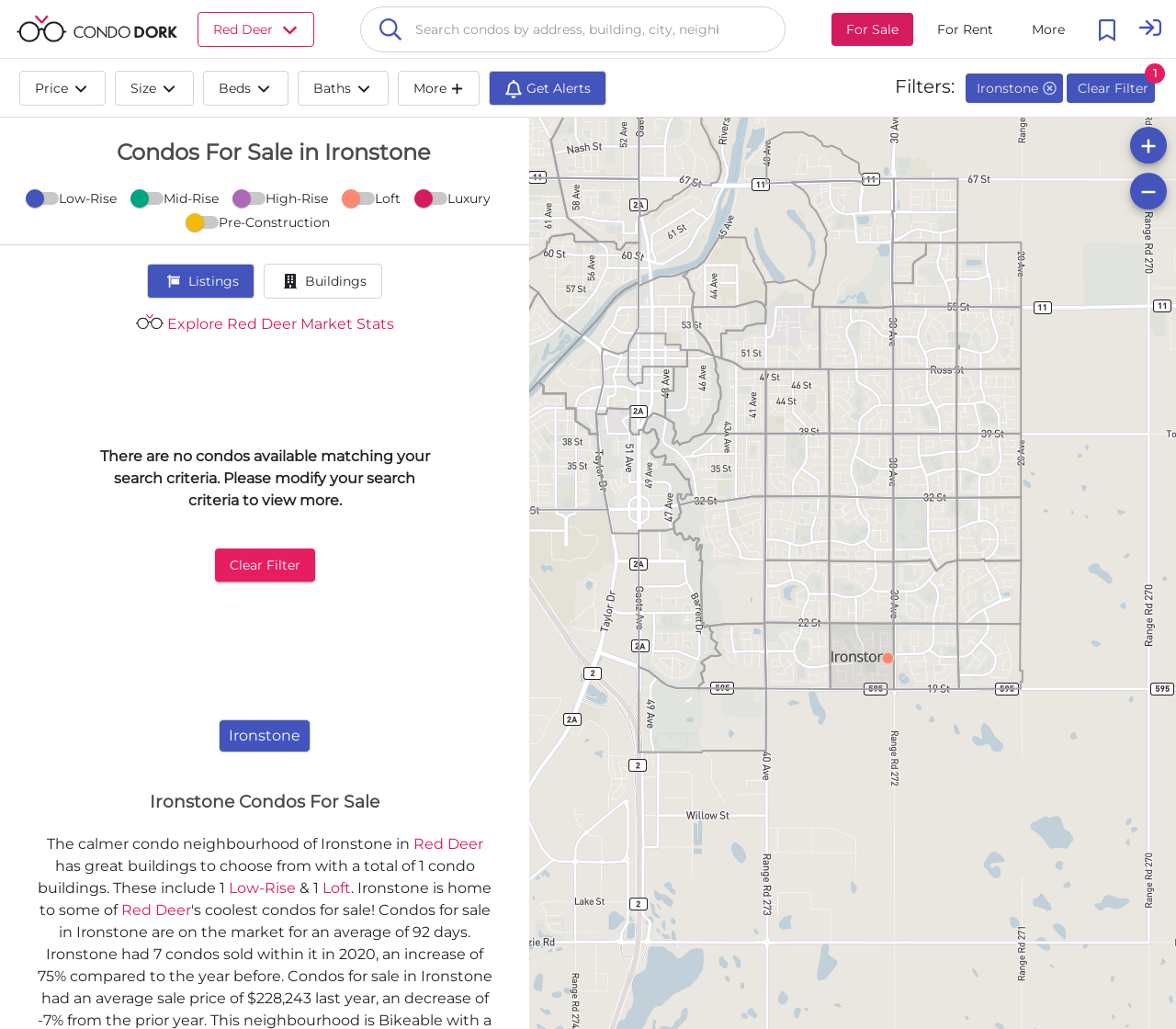Respond concisely with one word or phrase to the following query:
What is the current filter status?

No condos available